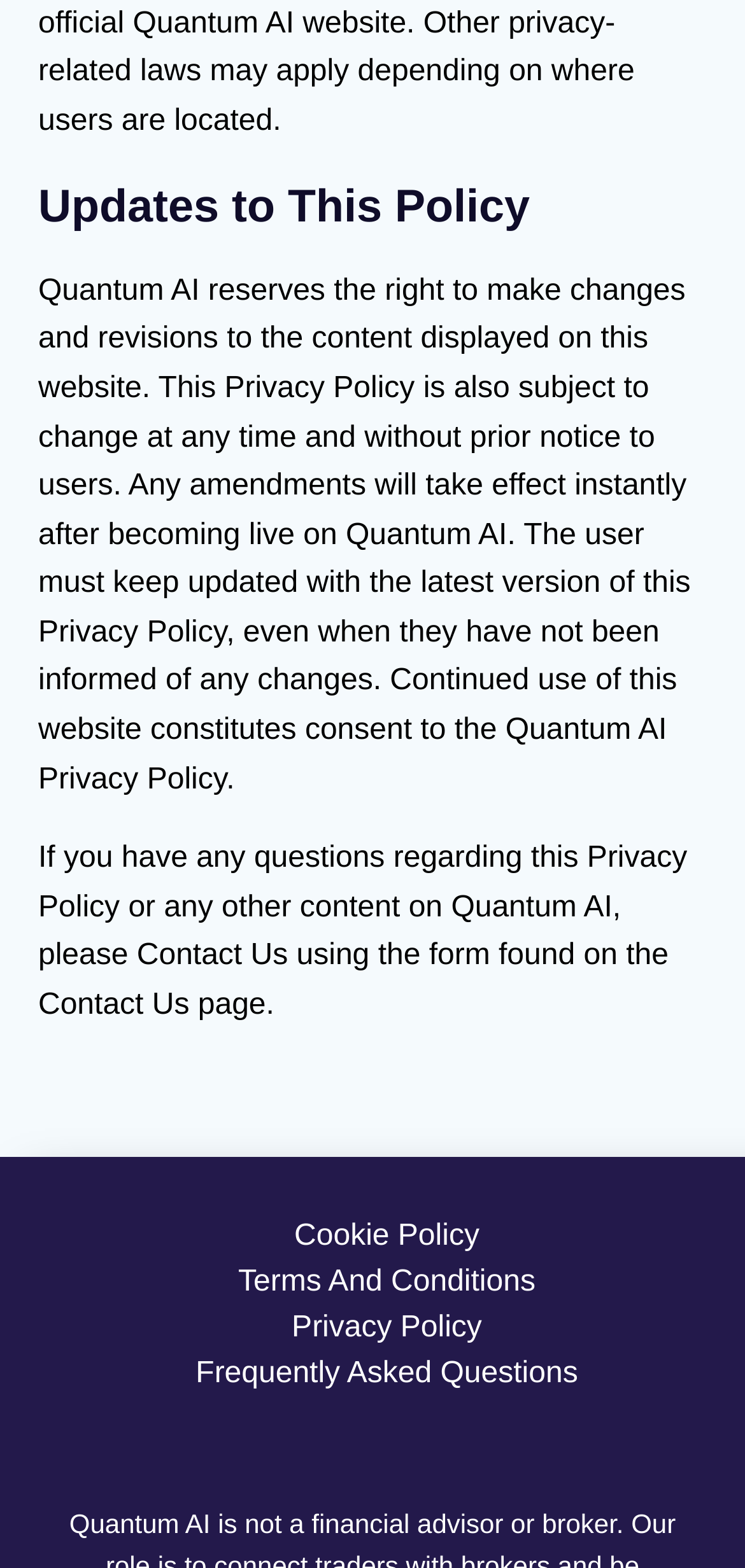Mark the bounding box of the element that matches the following description: "Terms and Conditions".

[0.281, 0.807, 0.719, 0.827]